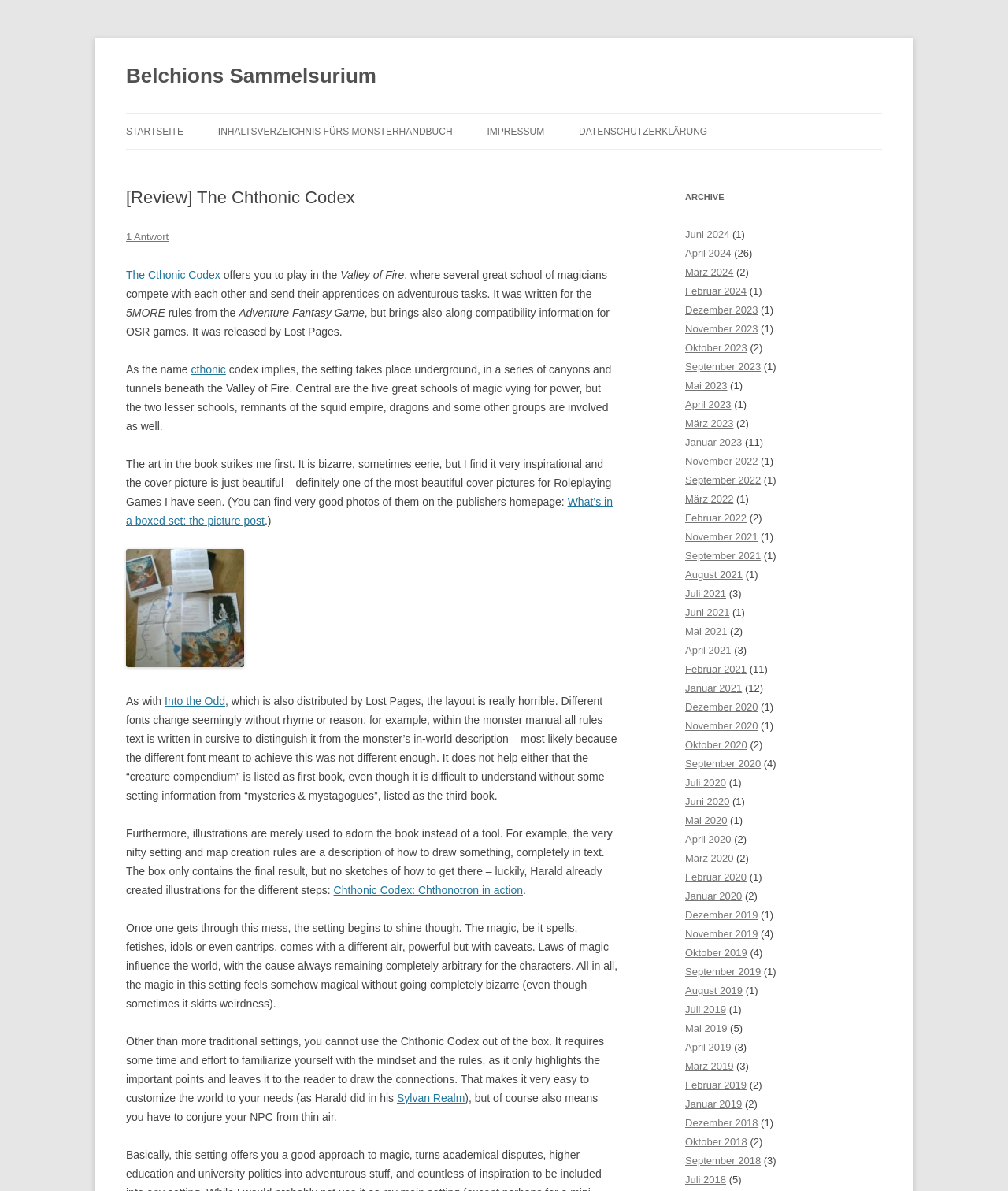Analyze the image and give a detailed response to the question:
What is the setting of The Chthonic Codex?

The answer can be found in the paragraph that starts with 'As the name Chthonic Codex implies, the setting takes place underground, in a series of canyons and tunnels beneath the Valley of Fire.' which describes the setting of The Chthonic Codex.